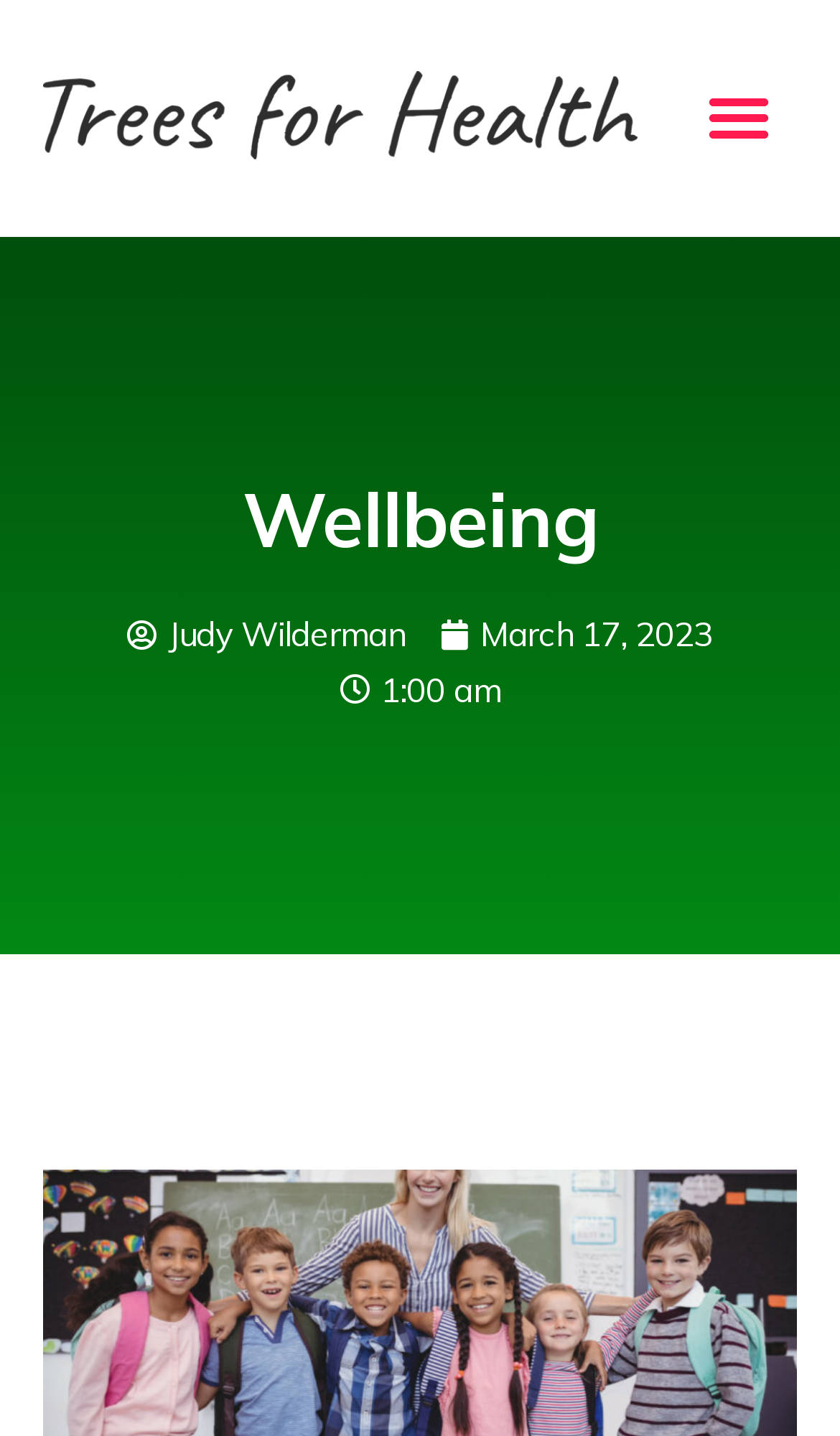What is the category of the webpage? Refer to the image and provide a one-word or short phrase answer.

Wellbeing